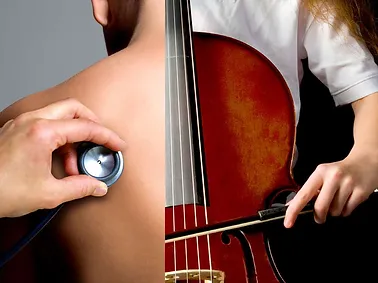What is the person doing on the right side of the image?
Answer with a single word or short phrase according to what you see in the image.

playing a cello